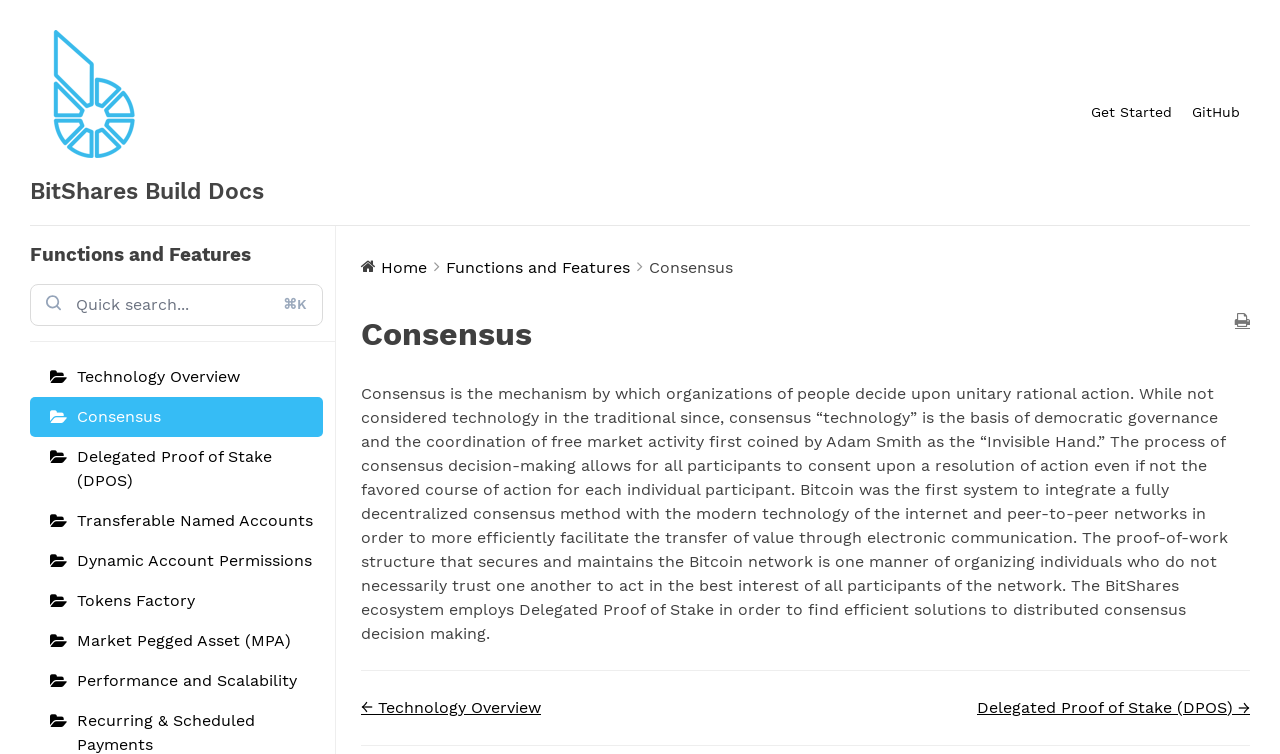What is the navigation option available on this webpage?
Examine the screenshot and reply with a single word or phrase.

Doc navigation